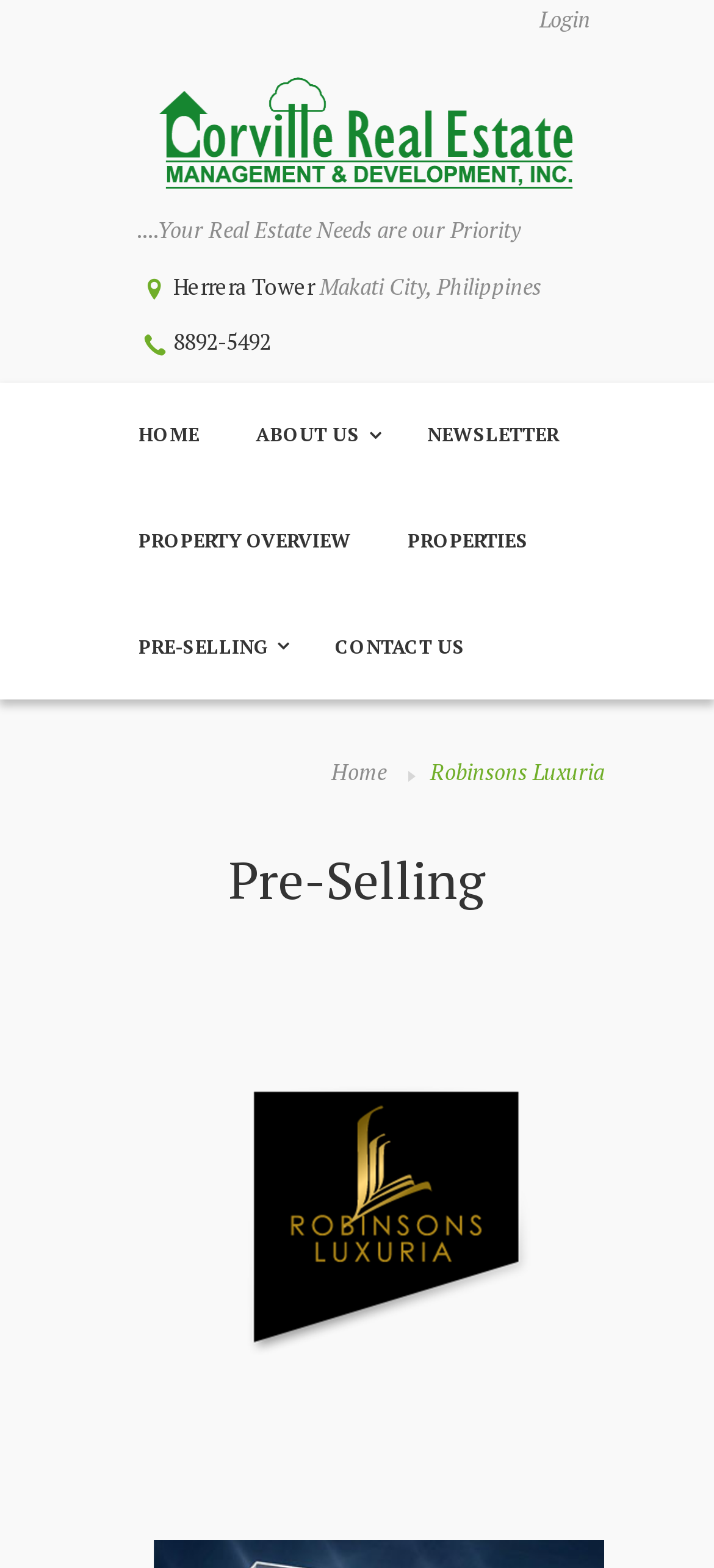Find the bounding box coordinates of the clickable area required to complete the following action: "View the post about Fantastical Version 3, Watch App Edition".

None